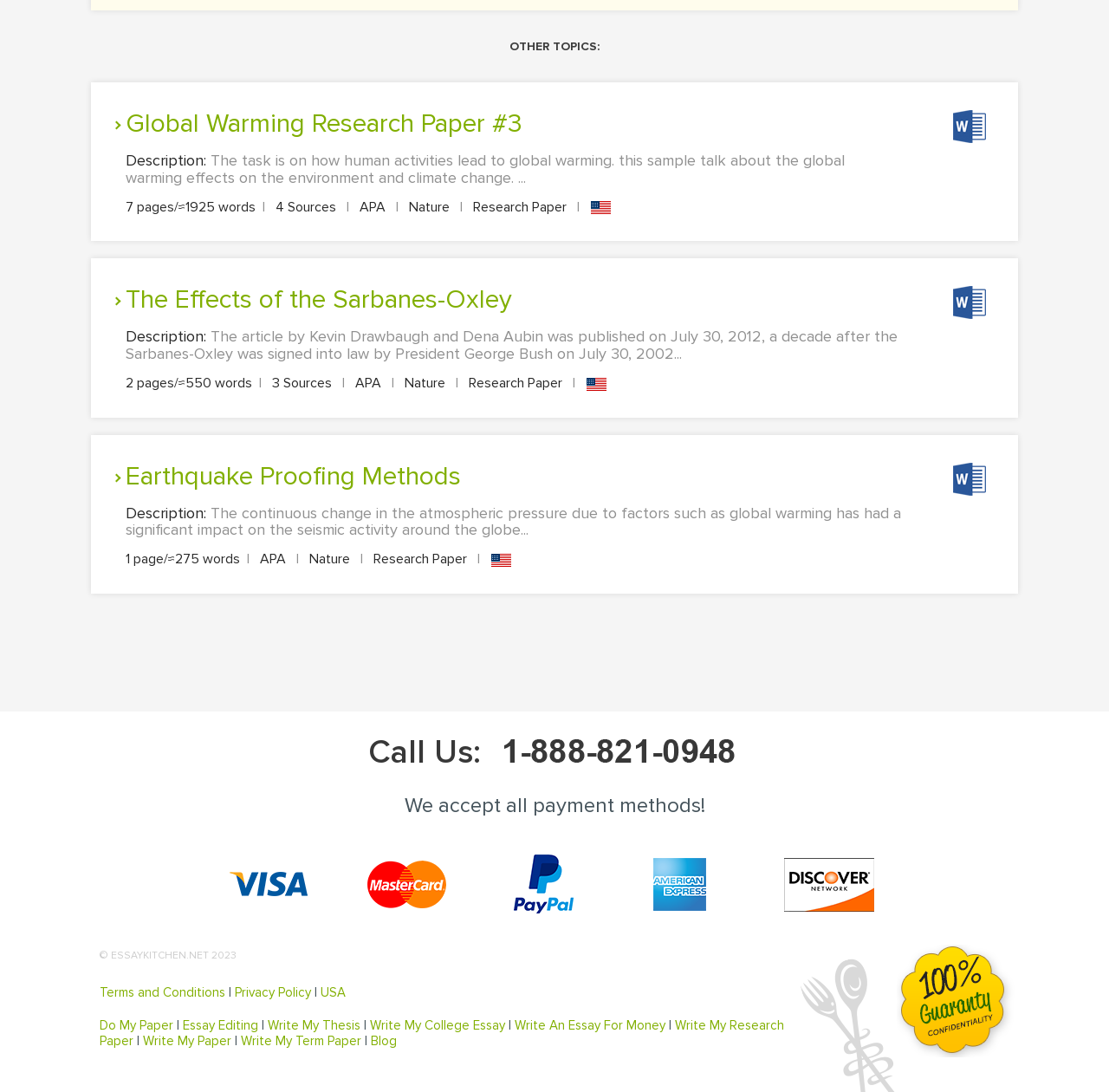Please locate the bounding box coordinates of the element's region that needs to be clicked to follow the instruction: "Learn about earthquake proofing methods". The bounding box coordinates should be provided as four float numbers between 0 and 1, i.e., [left, top, right, bottom].

[0.113, 0.422, 0.812, 0.45]